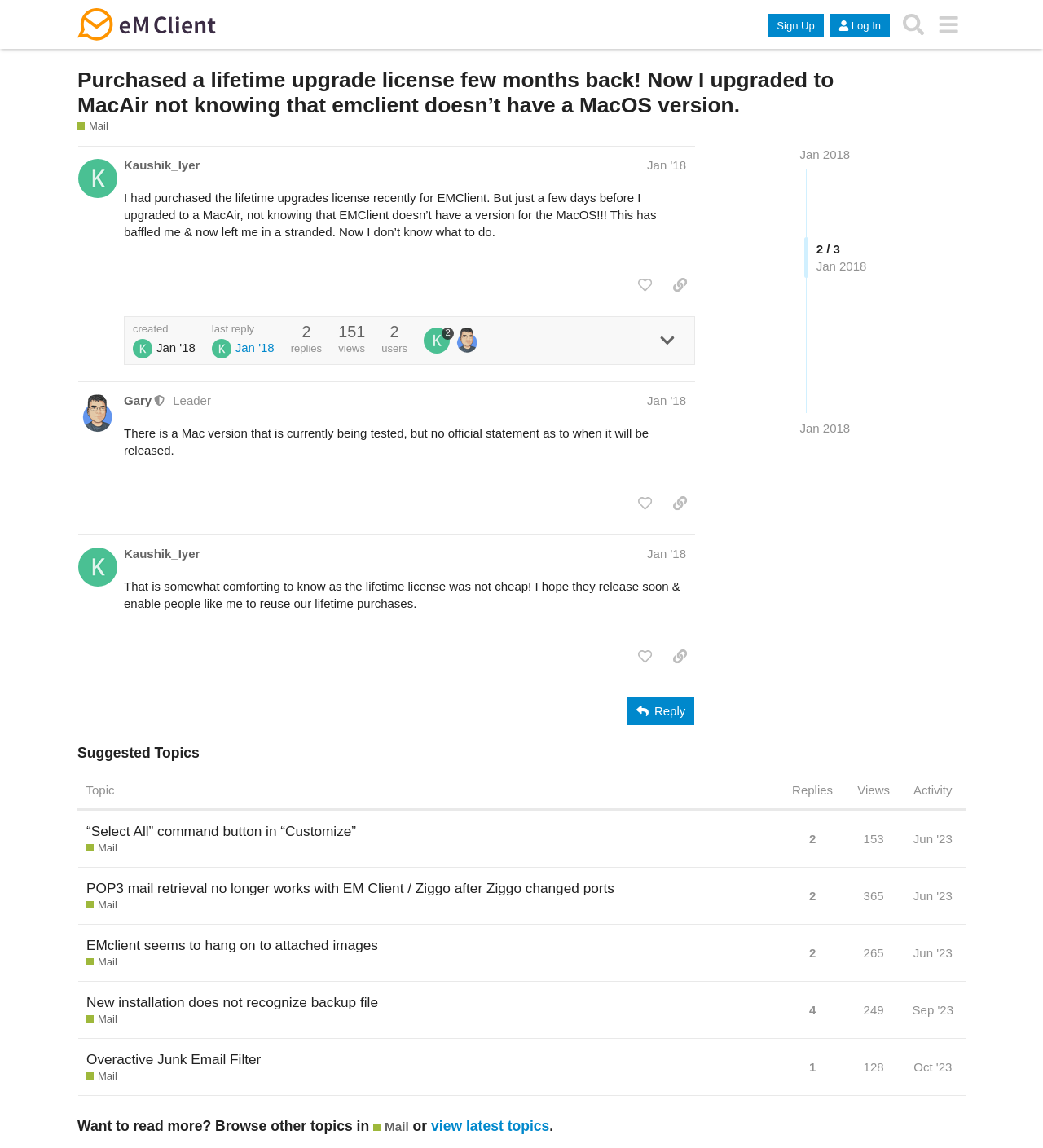Locate the bounding box coordinates of the area that needs to be clicked to fulfill the following instruction: "Search for a topic". The coordinates should be in the format of four float numbers between 0 and 1, namely [left, top, right, bottom].

[0.859, 0.006, 0.892, 0.036]